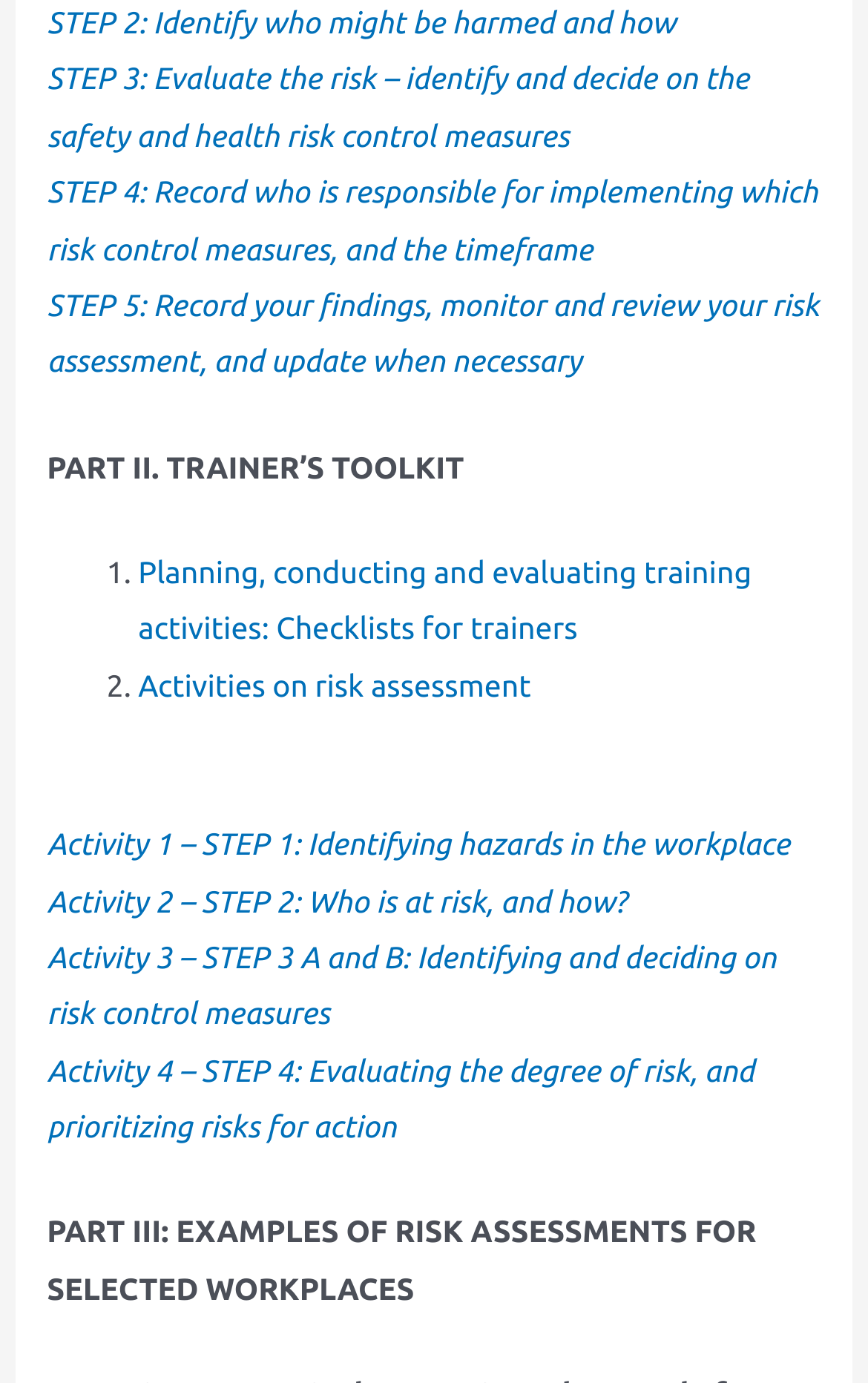Refer to the image and answer the question with as much detail as possible: What is the purpose of Activity 2?

Activity 2 is related to STEP 2 of the risk assessment process, which is to identify who might be harmed and how. Therefore, the purpose of Activity 2 is to identify who is at risk.